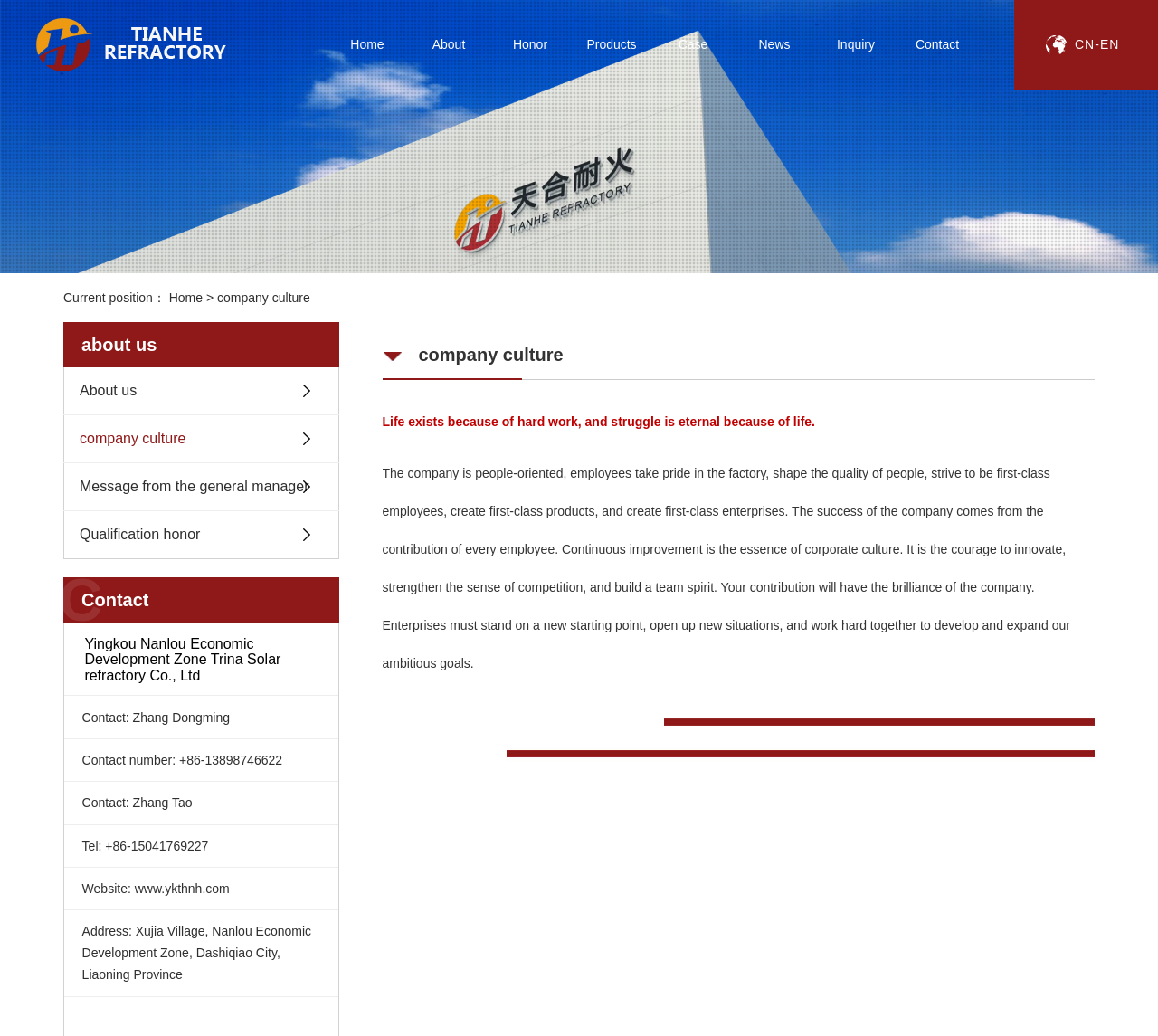What is the company's address?
Using the screenshot, give a one-word or short phrase answer.

Xujia Village, Nanlou Economic Development Zone, Dashiqiao City, Liaoning Province